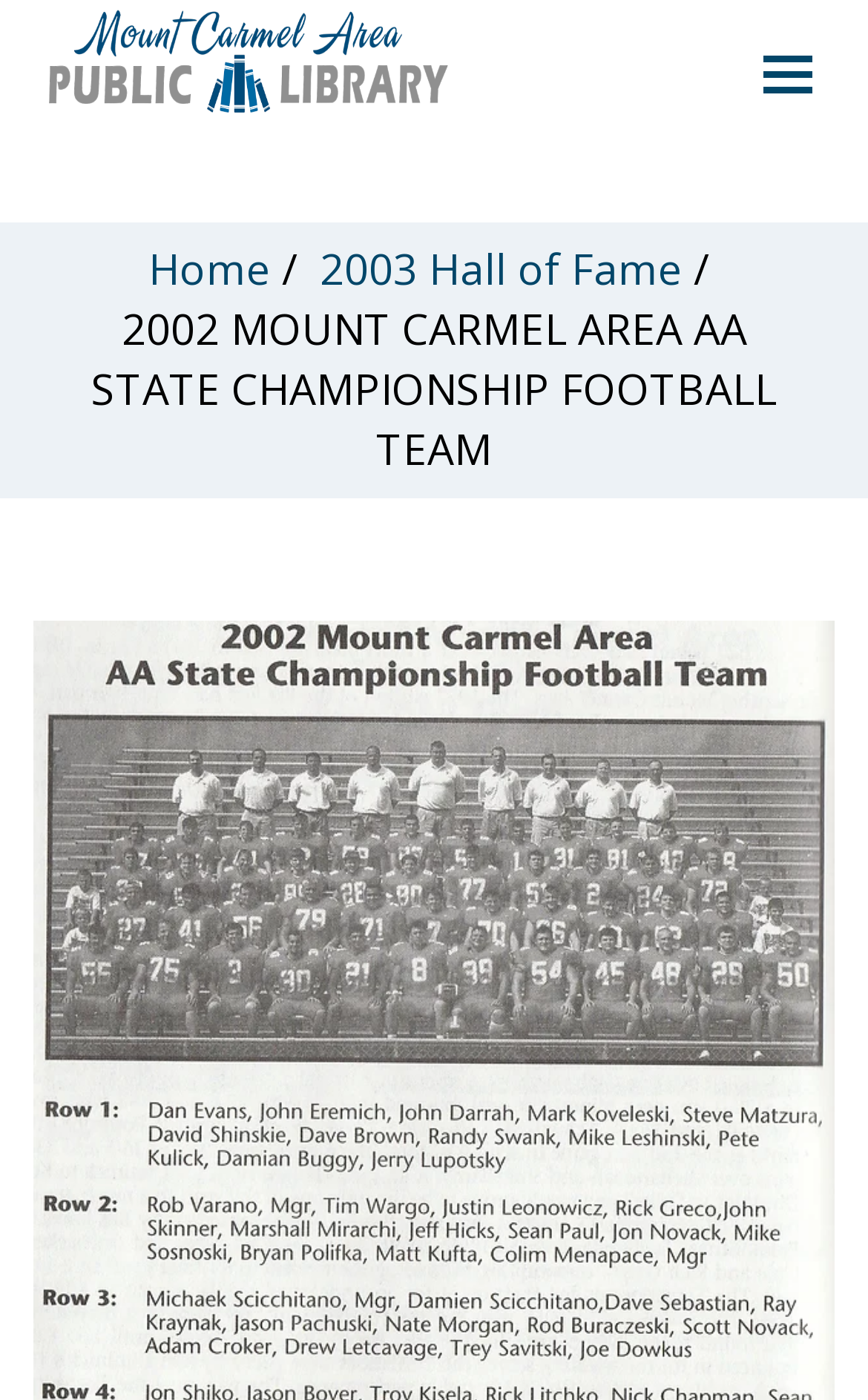Find and provide the bounding box coordinates for the UI element described with: "title="Mount Carmel Area Public Library"".

[0.0, 0.0, 0.564, 0.083]